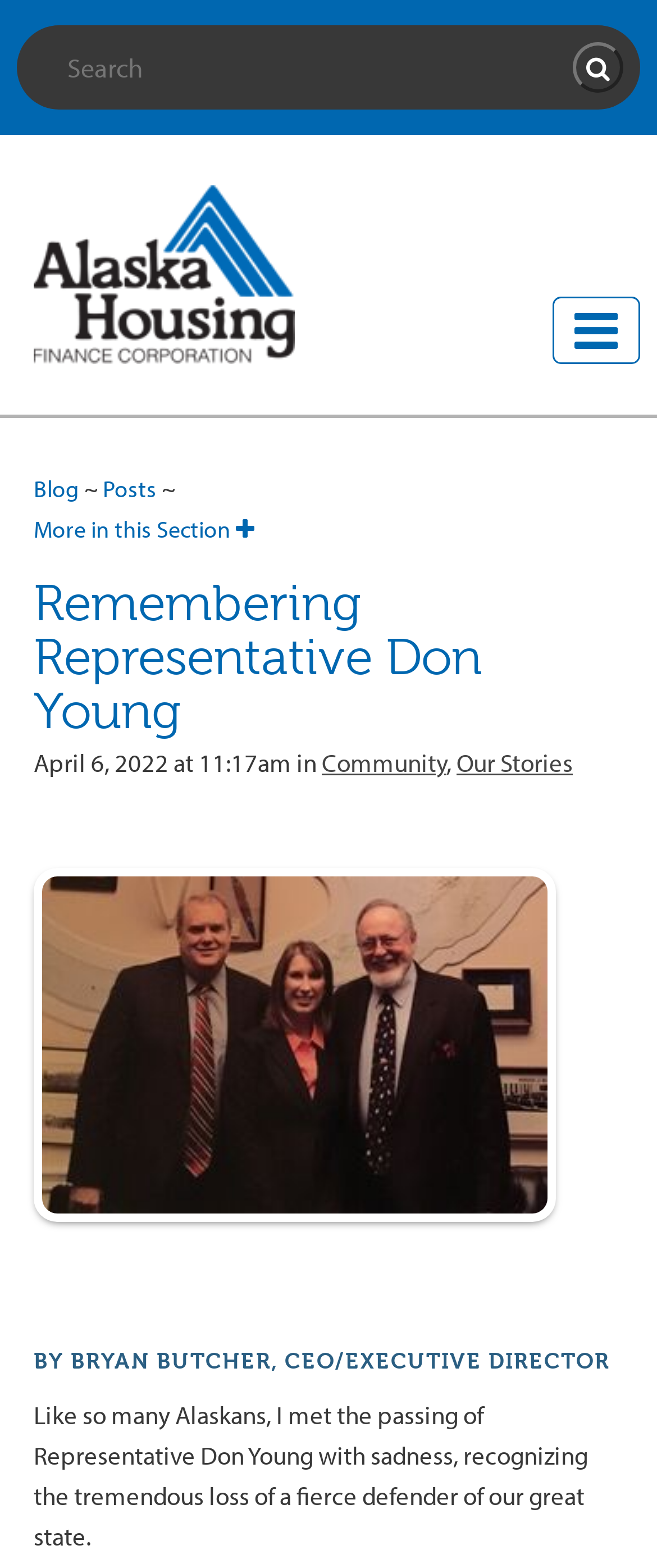Using the provided description: "More in this Section", find the bounding box coordinates of the corresponding UI element. The output should be four float numbers between 0 and 1, in the format [left, top, right, bottom].

[0.051, 0.328, 0.387, 0.347]